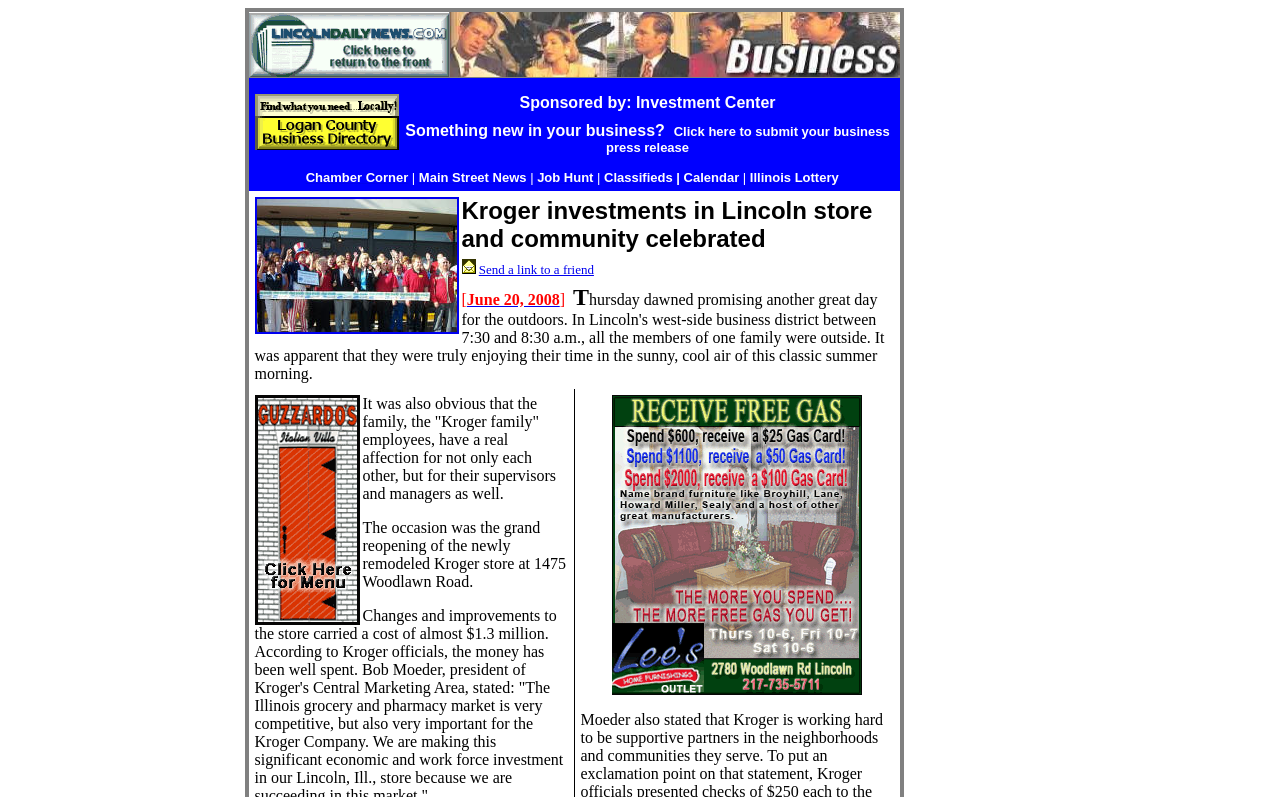Please identify the bounding box coordinates of the region to click in order to complete the task: "Read the news about Kroger investments". The coordinates must be four float numbers between 0 and 1, specified as [left, top, right, bottom].

[0.194, 0.24, 0.703, 0.488]